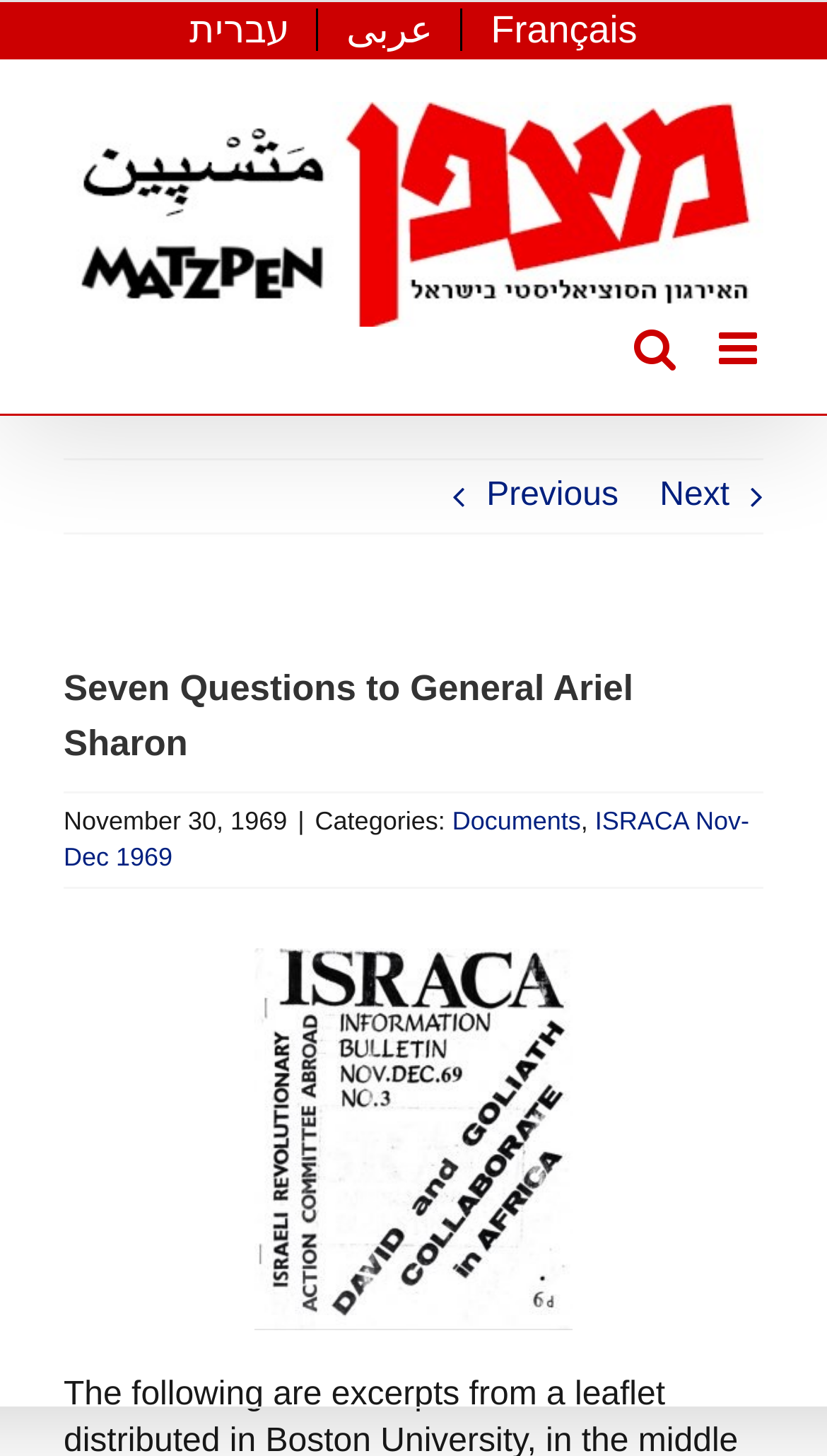From the screenshot, find the bounding box of the UI element matching this description: "عربى". Supply the bounding box coordinates in the form [left, top, right, bottom], each a float between 0 and 1.

[0.386, 0.006, 0.558, 0.035]